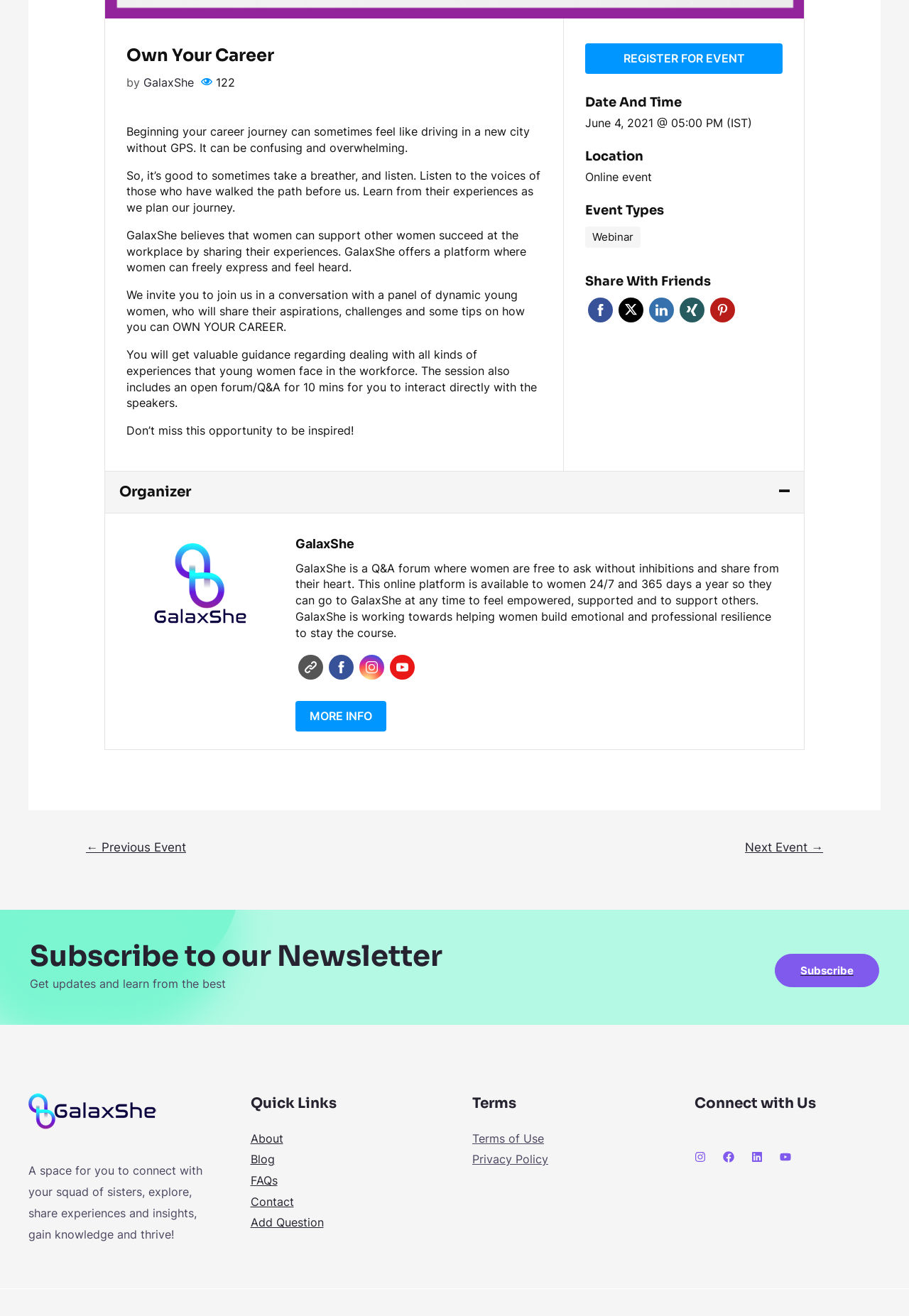Could you highlight the region that needs to be clicked to execute the instruction: "subscribe to the newsletter"?

[0.852, 0.725, 0.967, 0.75]